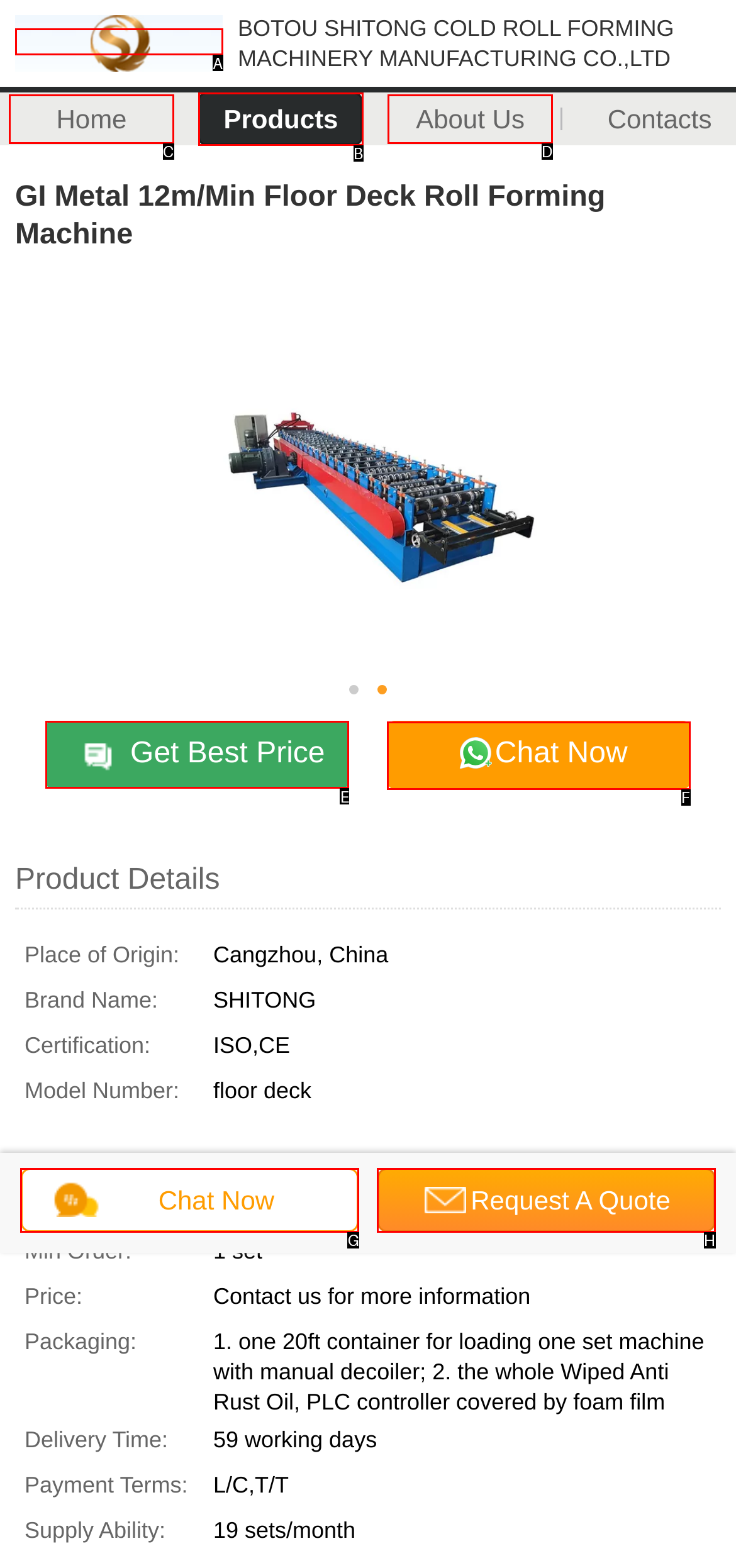Identify the letter of the option to click in order to Go to Installing. Answer with the letter directly.

None